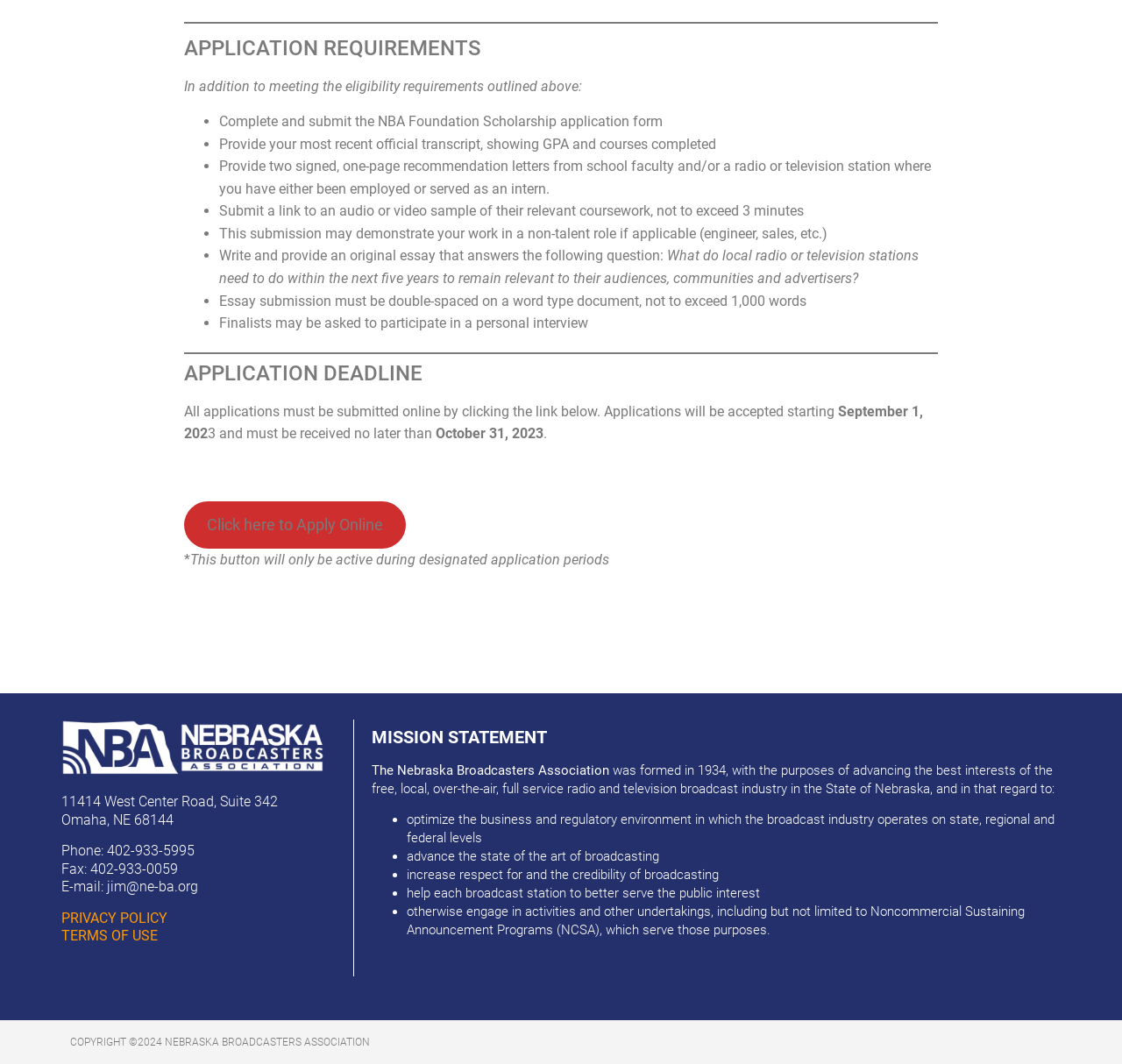What are the eligibility requirements for the NBA Foundation Scholarship?
Please give a detailed and thorough answer to the question, covering all relevant points.

The webpage does not explicitly mention the eligibility requirements for the NBA Foundation Scholarship. However, it outlines the application requirements, including submitting the application form, providing transcripts, recommendation letters, and an essay.